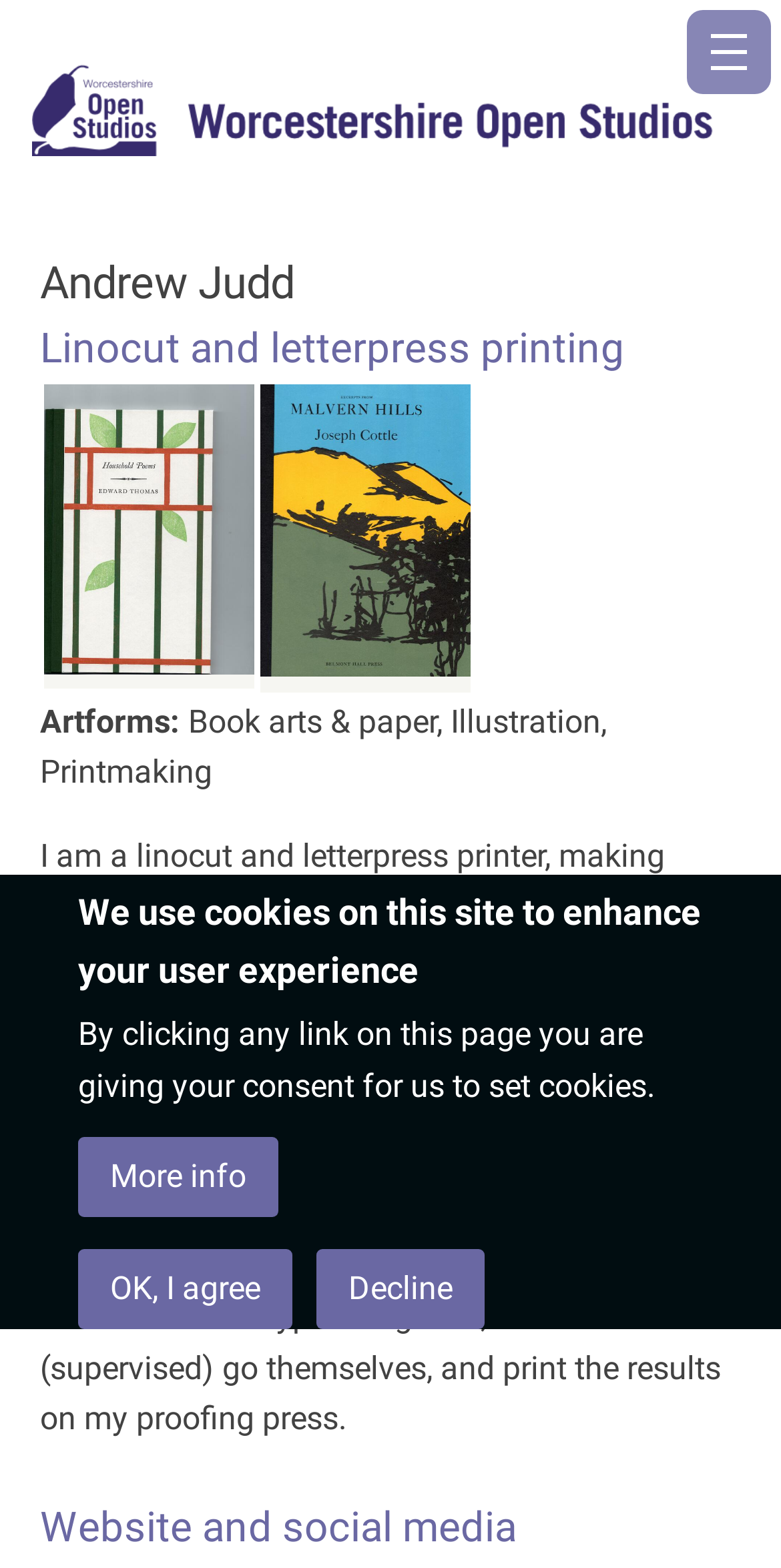Using the information in the image, give a detailed answer to the following question: What is the artist's name?

The artist's name is obtained from the header section of the webpage, where it is written as 'Andrew Judd | Worcestershire Open Studios'.